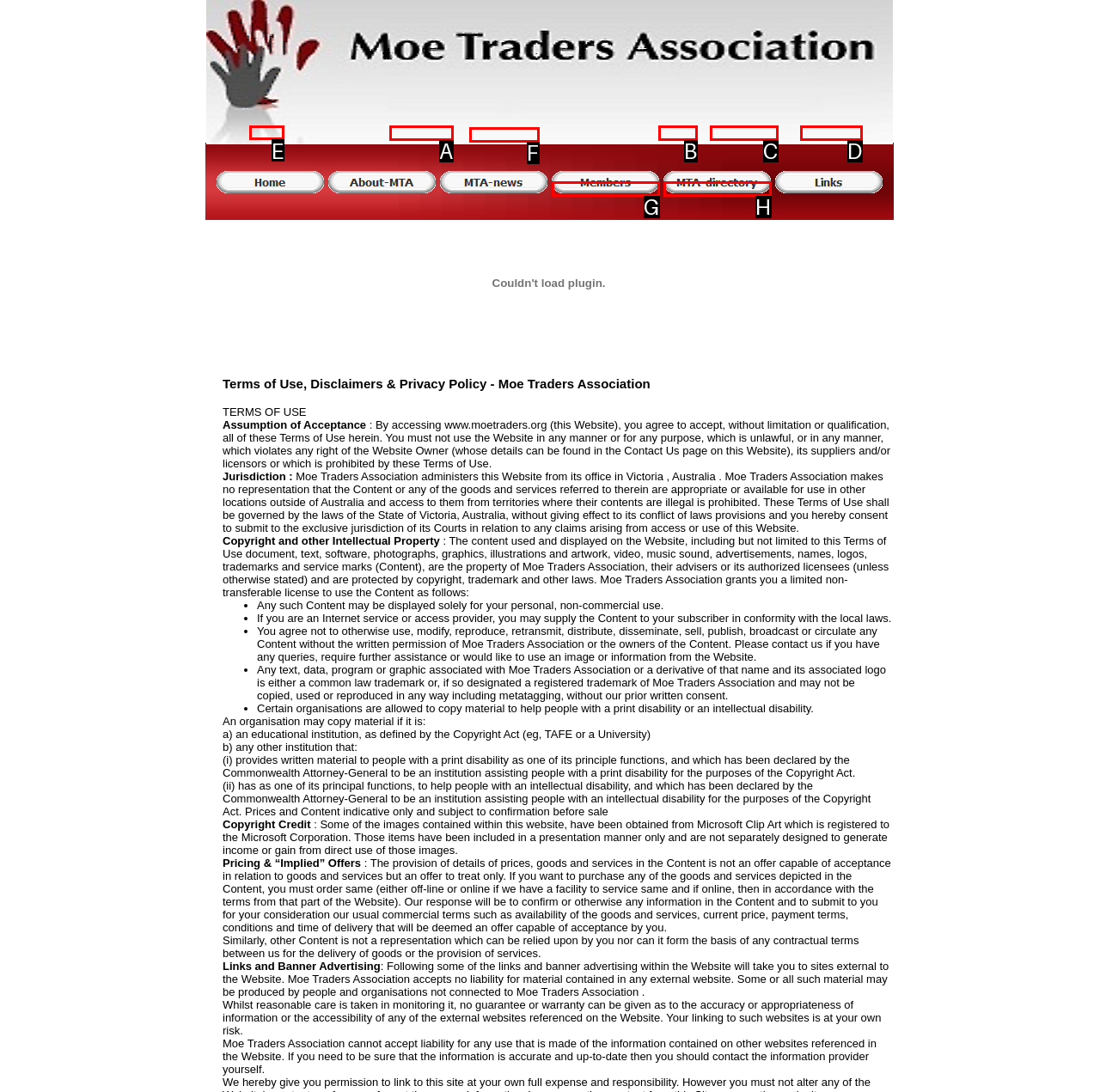Specify which UI element should be clicked to accomplish the task: Click on Home. Answer with the letter of the correct choice.

E